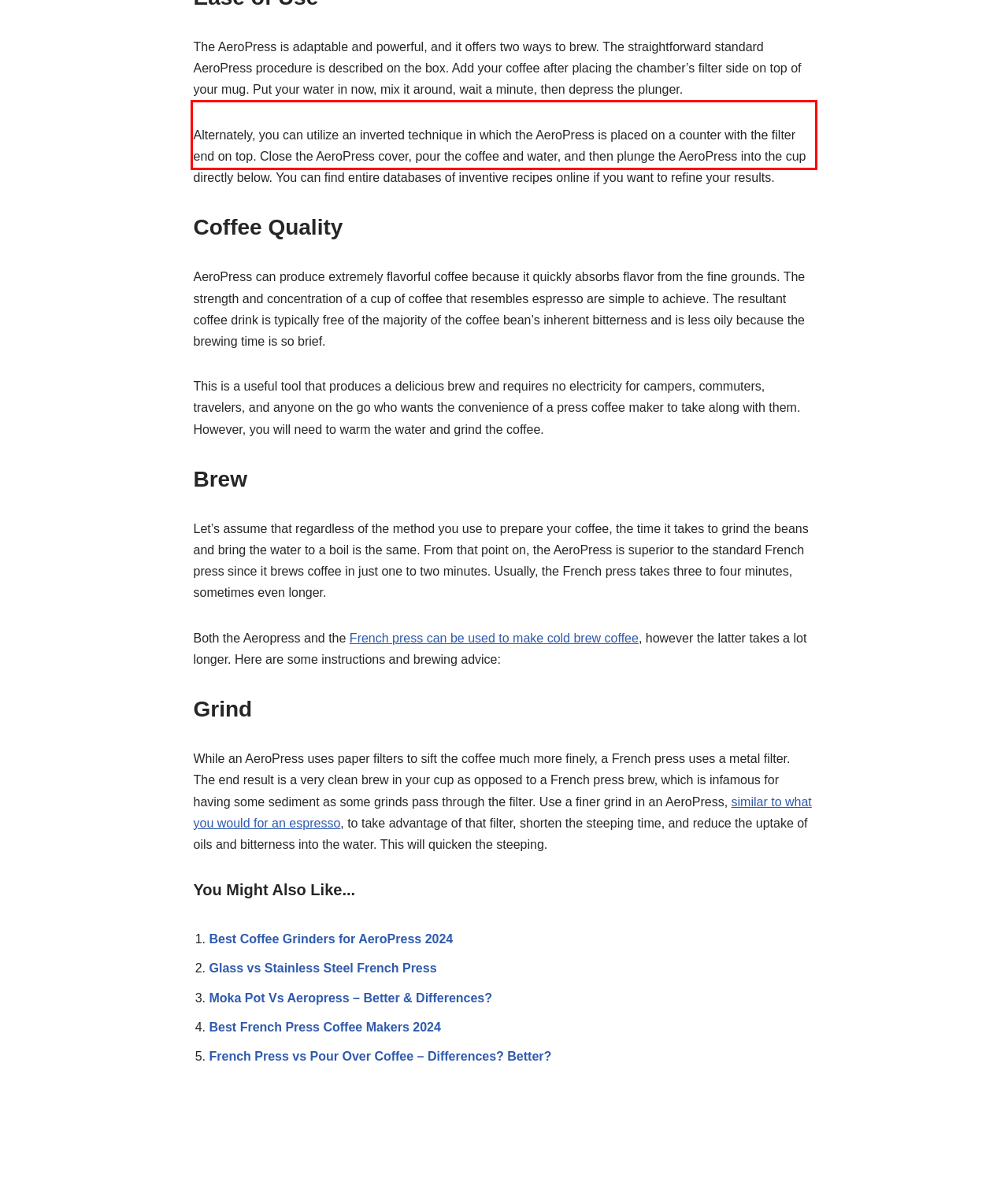Using the provided webpage screenshot, identify and read the text within the red rectangle bounding box.

Alternately, you can utilize an inverted technique in which the AeroPress is placed on a counter with the filter end on top. Close the AeroPress cover, pour the coffee and water, and then plunge the AeroPress into the cup directly below. You can find entire databases of inventive recipes online if you want to refine your results.